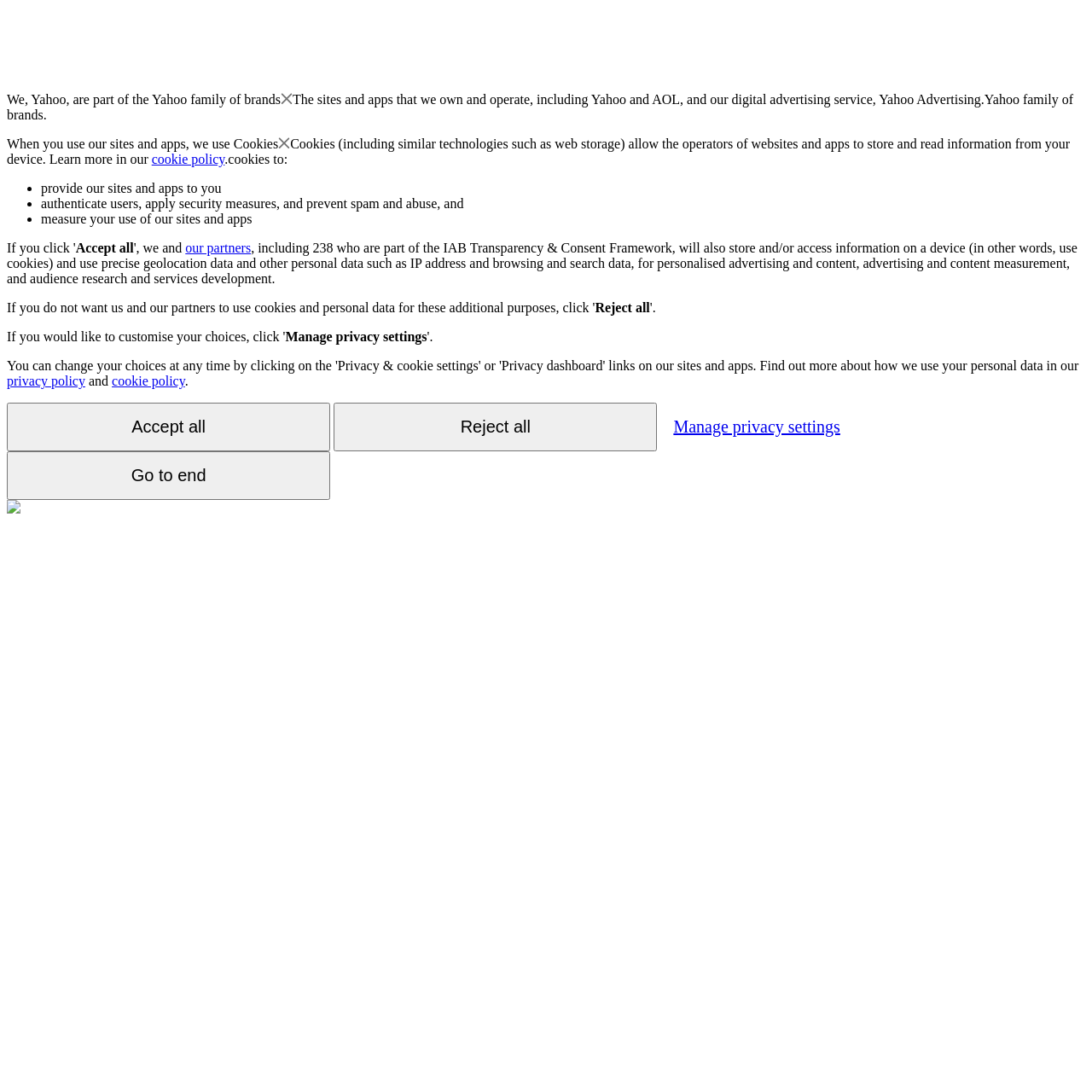How many partners are part of the IAB Transparency & Consent Framework?
Refer to the image and provide a one-word or short phrase answer.

238